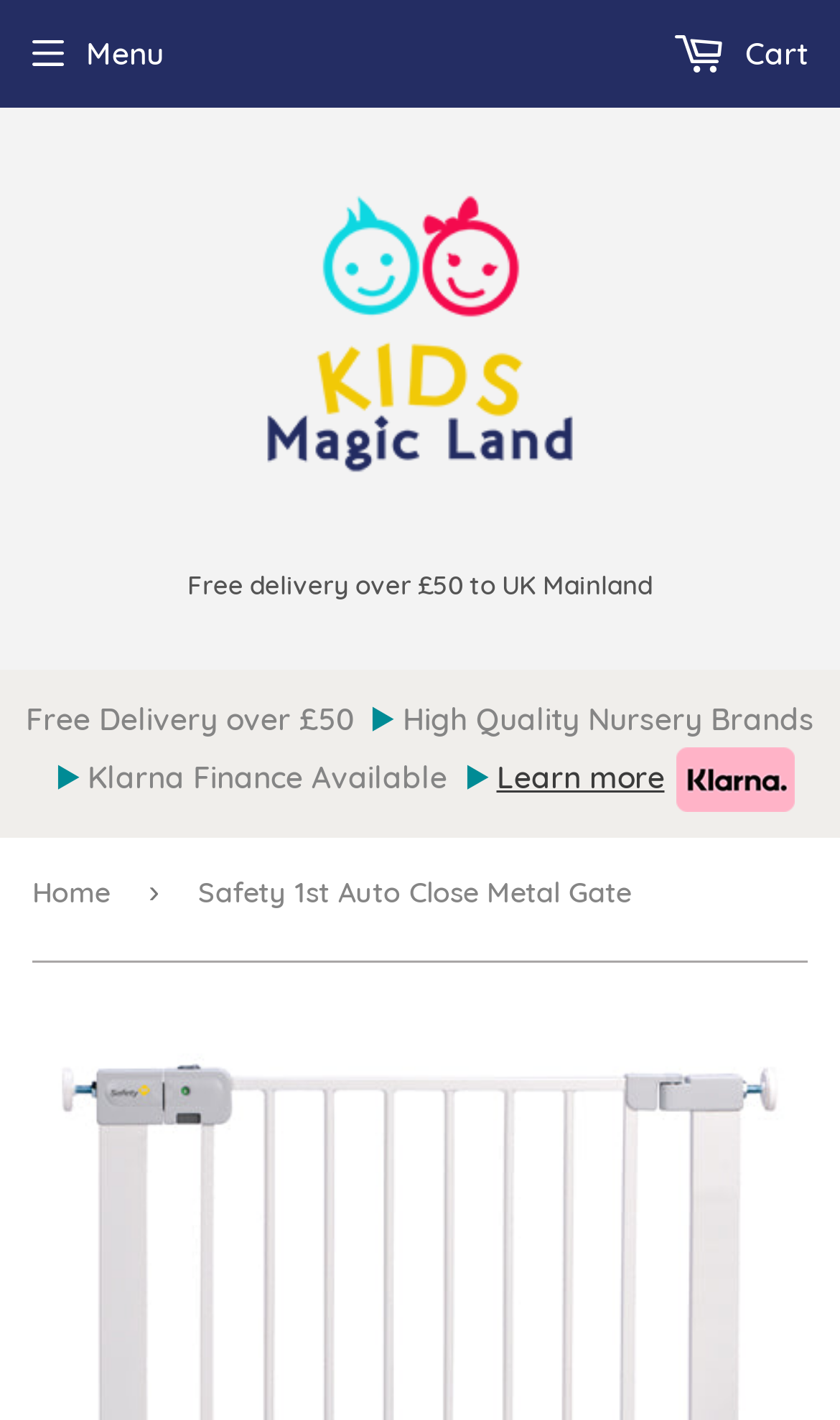Identify the bounding box coordinates for the UI element described by the following text: "Home". Provide the coordinates as four float numbers between 0 and 1, in the format [left, top, right, bottom].

[0.038, 0.591, 0.149, 0.668]